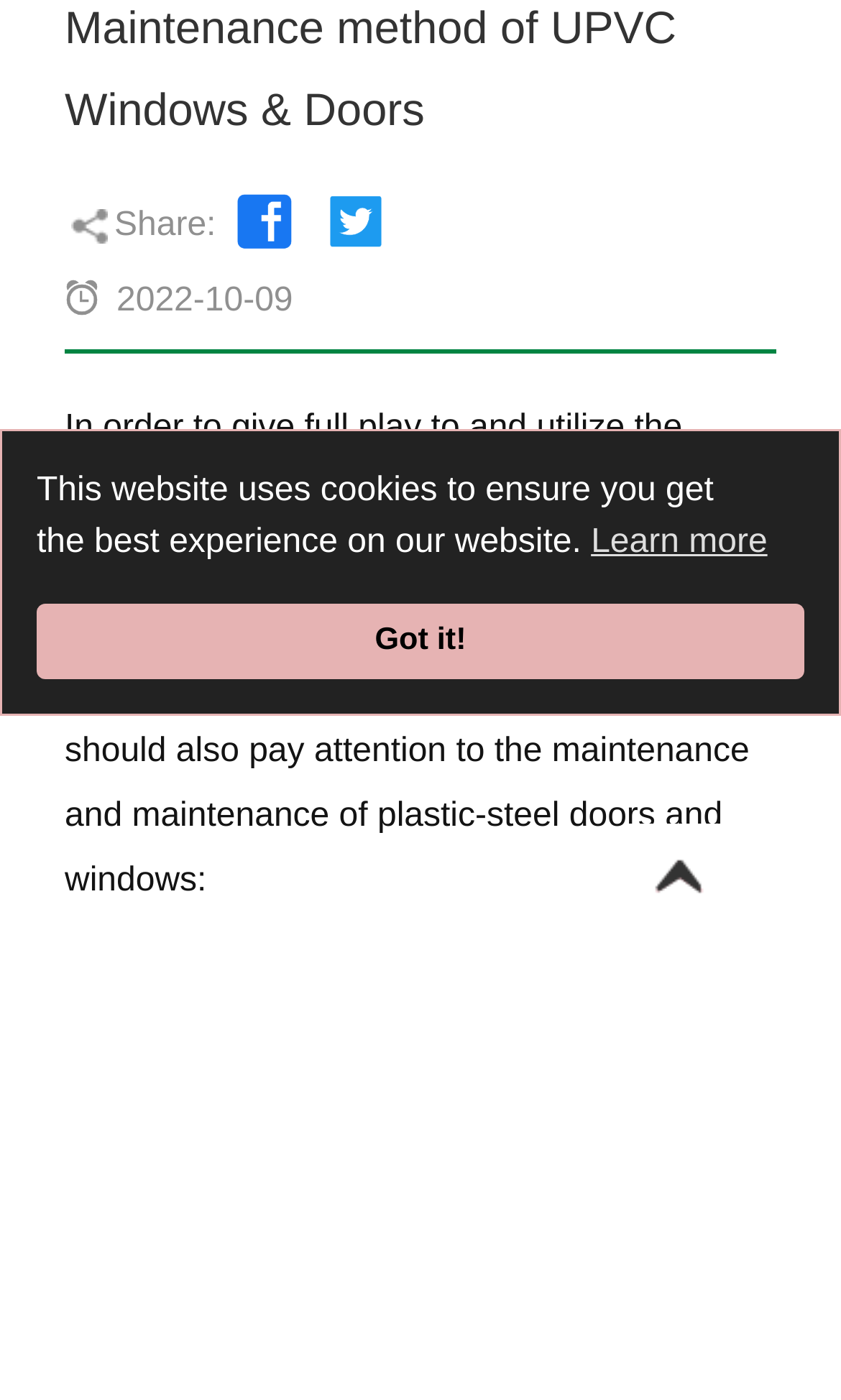Find the coordinates for the bounding box of the element with this description: "Got it!".

[0.044, 0.43, 0.956, 0.485]